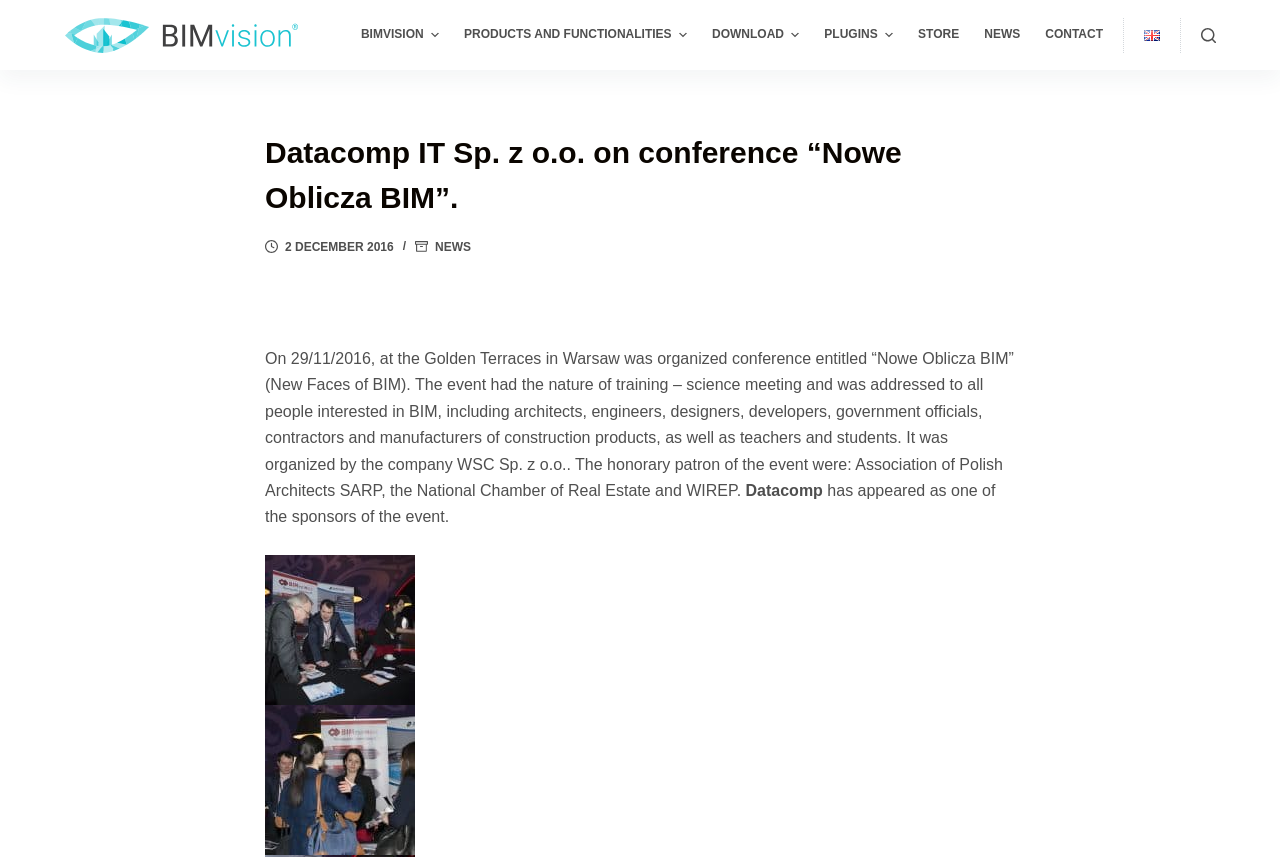Find the bounding box coordinates for the element that must be clicked to complete the instruction: "Click the 'BIMVISION' menu item". The coordinates should be four float numbers between 0 and 1, indicated as [left, top, right, bottom].

[0.282, 0.0, 0.353, 0.082]